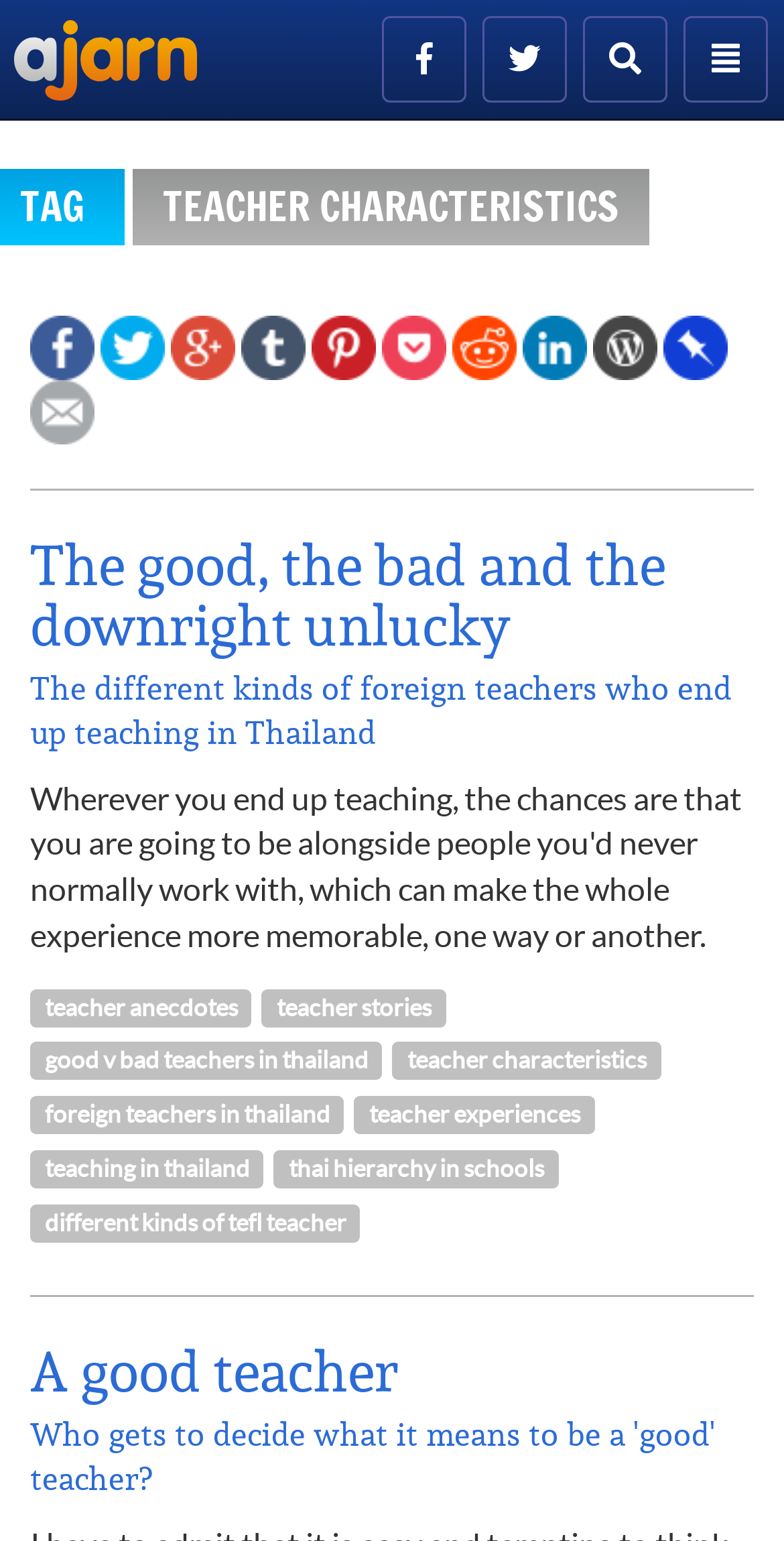Please predict the bounding box coordinates of the element's region where a click is necessary to complete the following instruction: "Search". The coordinates should be represented by four float numbers between 0 and 1, i.e., [left, top, right, bottom].

[0.744, 0.01, 0.851, 0.066]